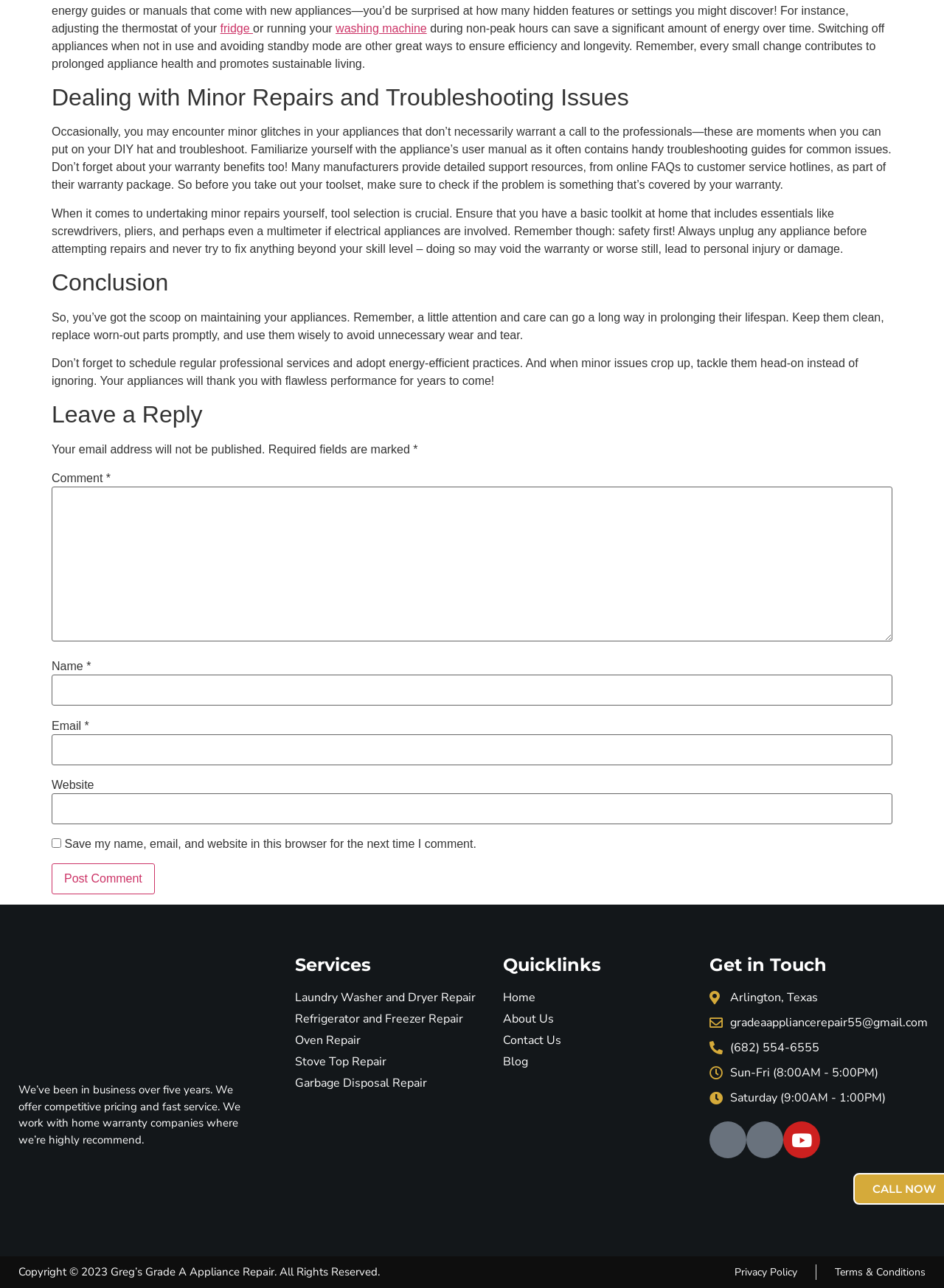Can you pinpoint the bounding box coordinates for the clickable element required for this instruction: "Enter your name in the 'Name' field"? The coordinates should be four float numbers between 0 and 1, i.e., [left, top, right, bottom].

[0.055, 0.524, 0.945, 0.548]